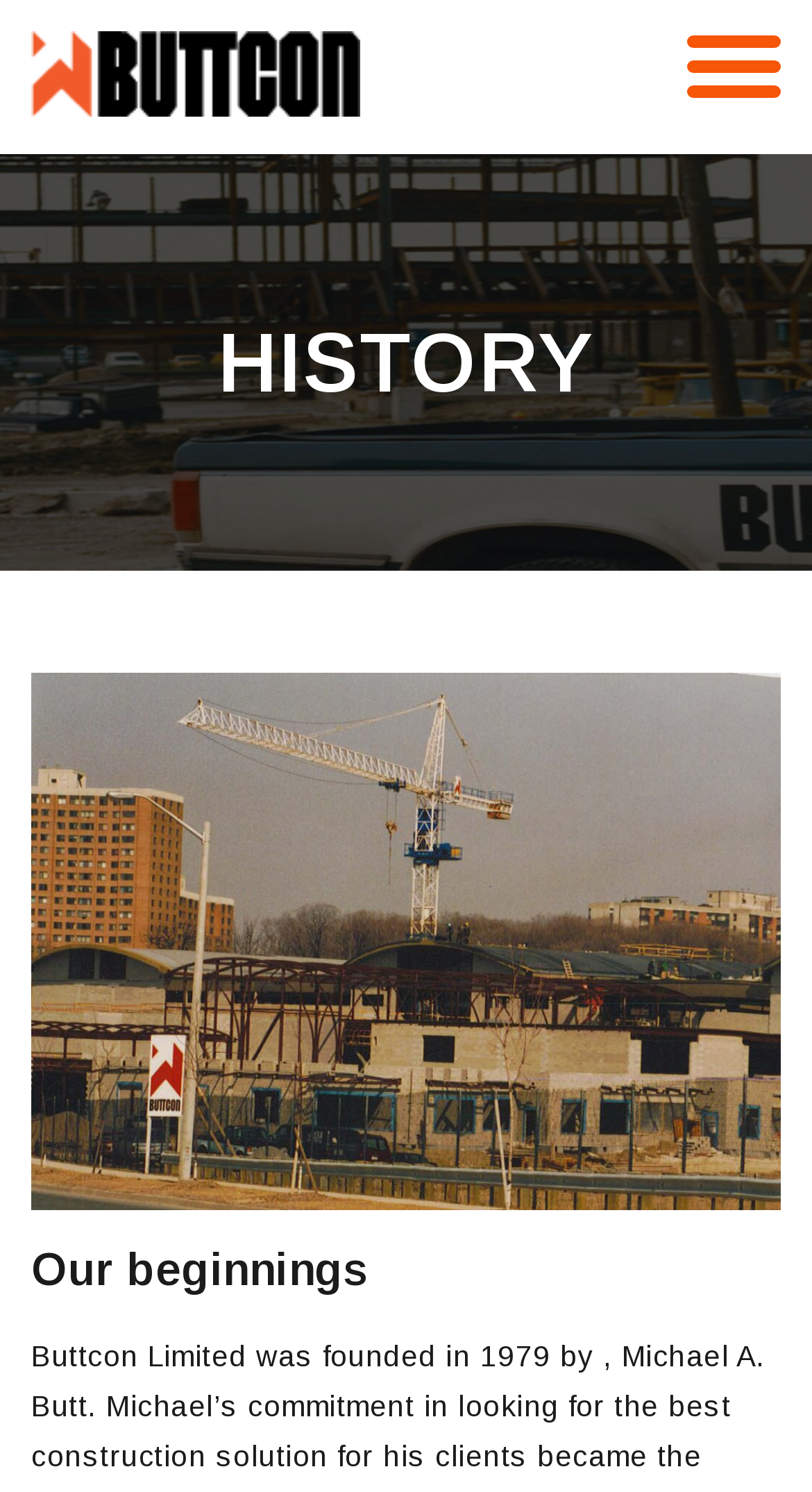Provide a one-word or short-phrase response to the question:
What is the title of the first section?

Our beginnings